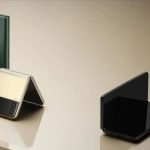Explain what is happening in the image with as much detail as possible.

The image showcases two sleek and modern Samsung smartphones displayed at an angle, emphasizing their stylish designs. On the left, a gold-colored device boasts a folded design, hinting at its innovative hinge system that allows it to stand in a triangular position, ideal for hands-free viewing. The device's glossy finish reflects light beautifully, suggesting a premium quality. On the right, a striking black smartphone features a bold geometrical design, contributing to its contemporary aesthetic. Both devices rest against a soft, neutral background, underlining their elegant features. This image aligns with recent announcements from Samsung's Unpacked event, highlighting advancements in their smartphone lineup, including innovative folding technologies and stunning color options set to attract tech enthusiasts.